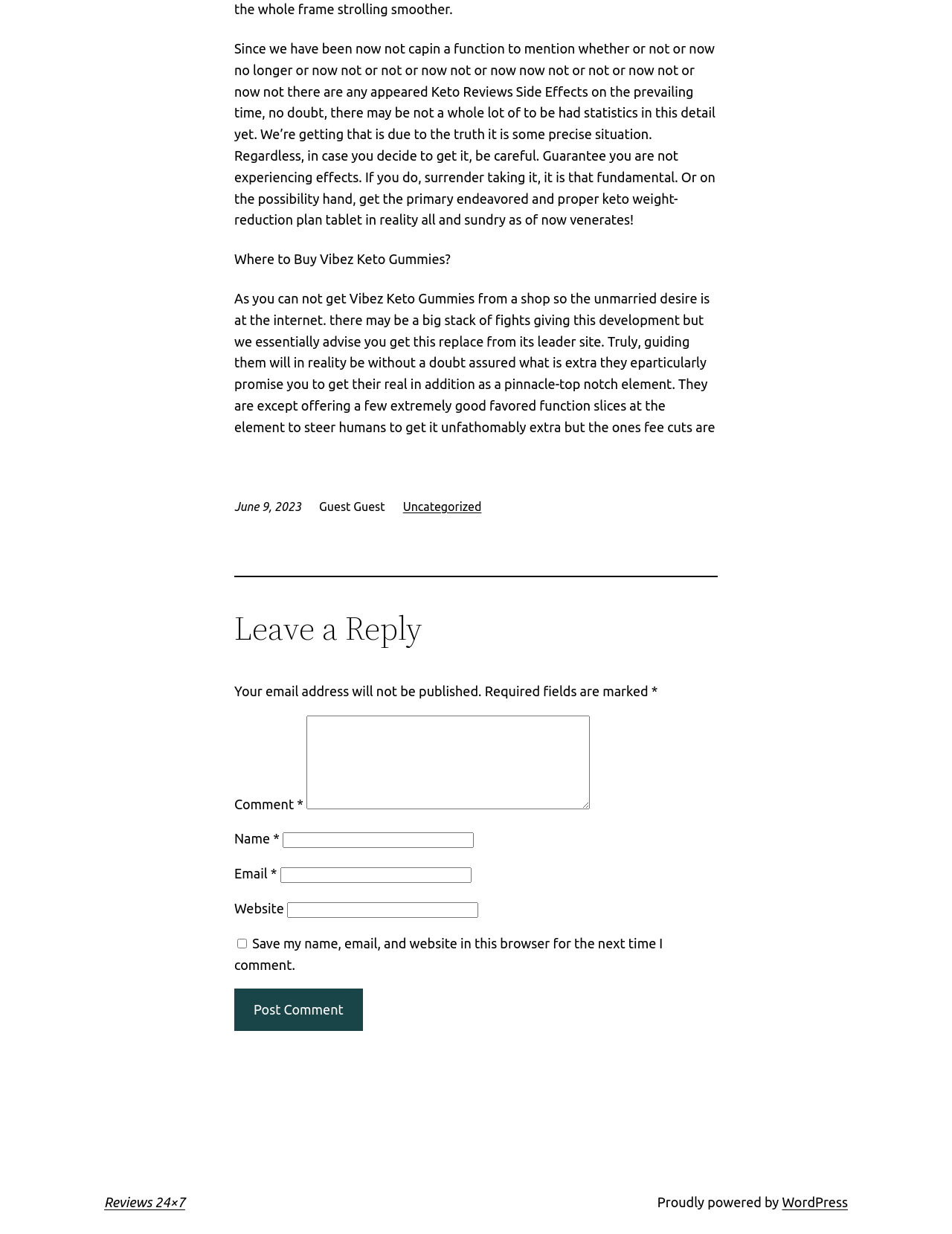What is the name of the product being discussed?
Can you provide a detailed and comprehensive answer to the question?

I found the name of the product by reading the StaticText element with ID 63, which has the text 'Where to Buy Vibez Keto Gummies?'. This suggests that the product being discussed is Vibez Keto Gummies.